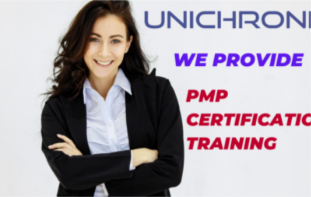Use the details in the image to answer the question thoroughly: 
What service does Unichrone provide?

According to the text displayed prominently on the right side of the image, Unichrone provides PMP certification training, which is a professional training solution for individuals interested in enhancing their project management qualifications.